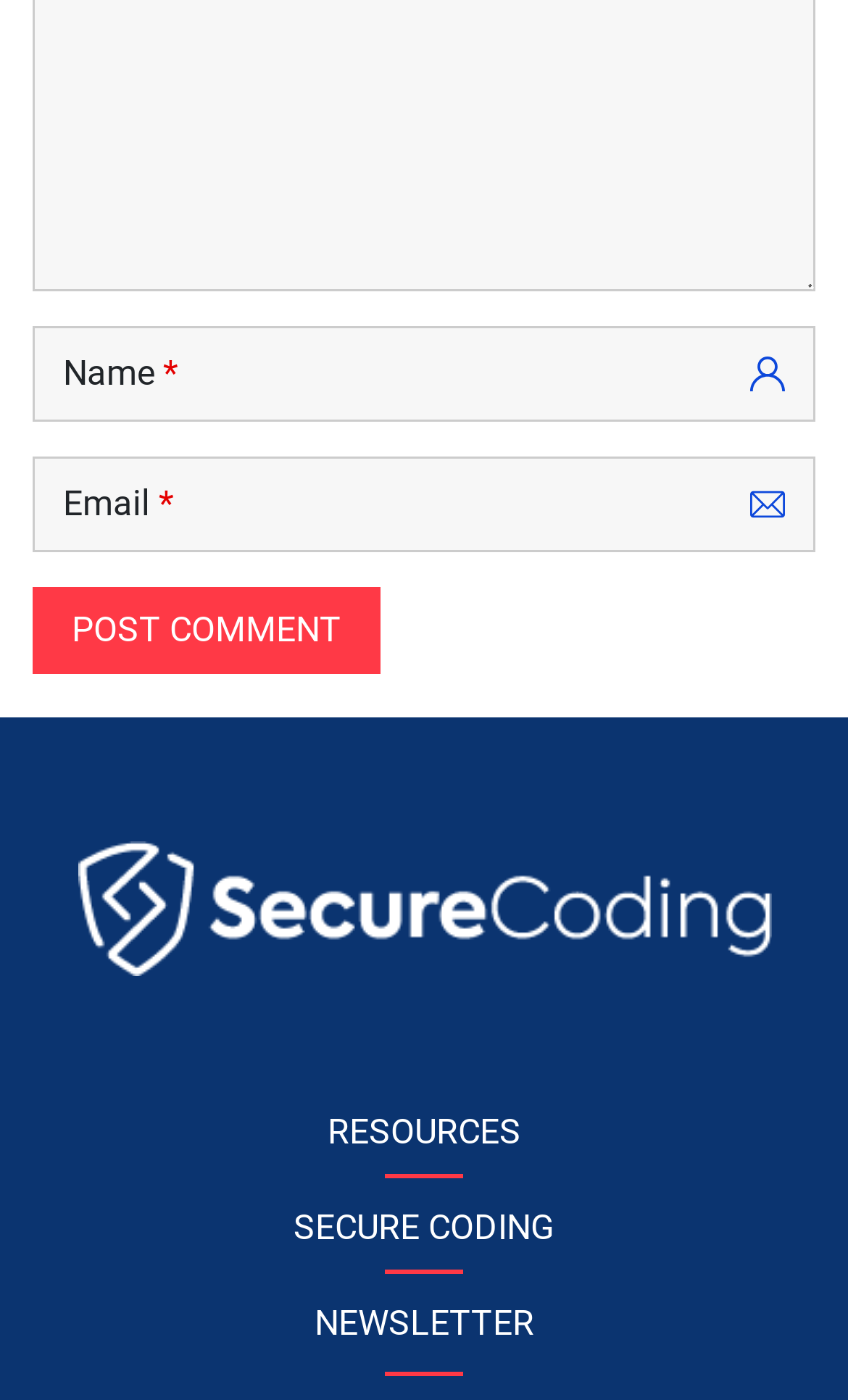For the following element description, predict the bounding box coordinates in the format (top-left x, top-left y, bottom-right x, bottom-right y). All values should be floating point numbers between 0 and 1. Description: SECURE CODING

[0.346, 0.862, 0.654, 0.891]